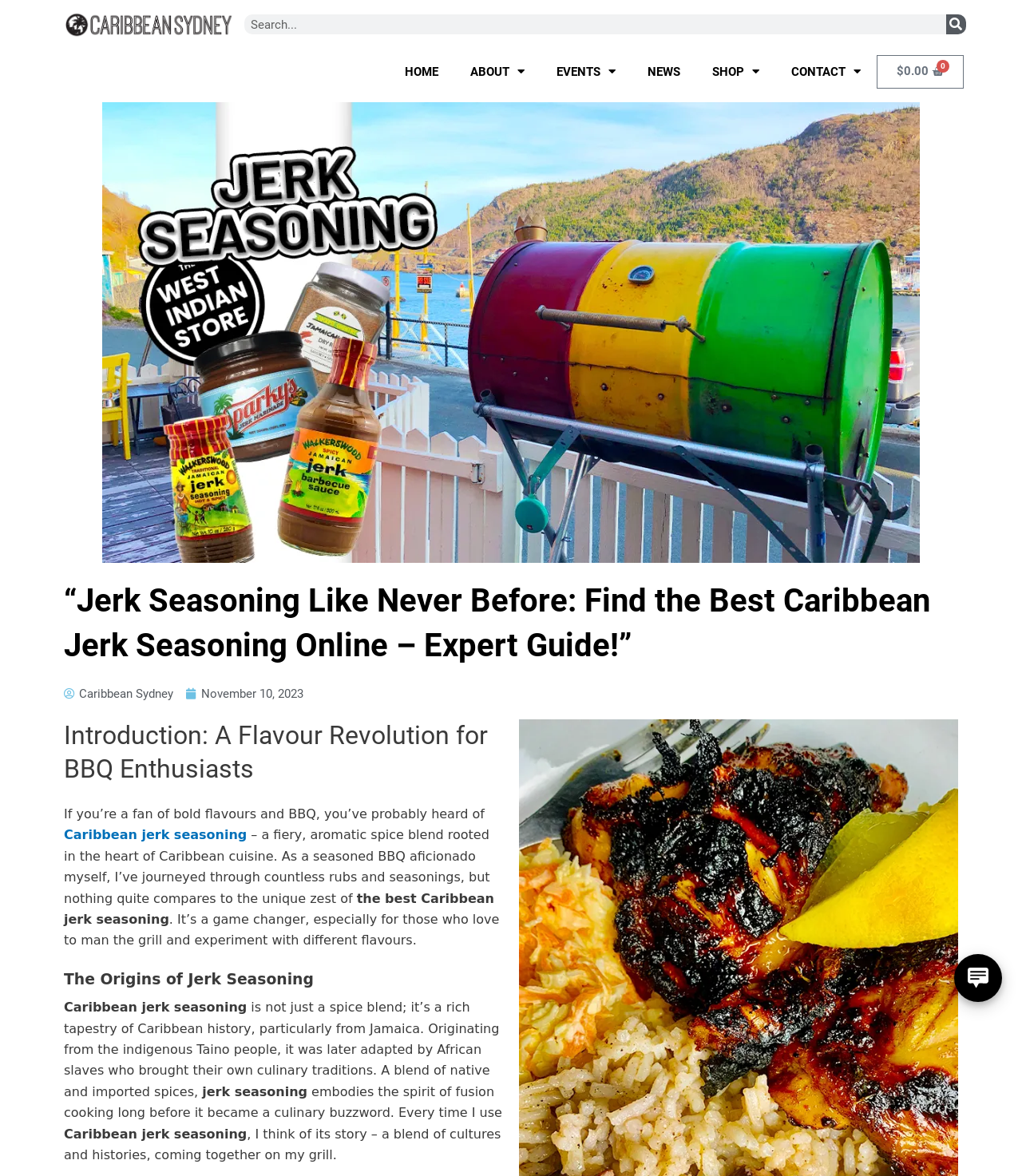Answer in one word or a short phrase: 
What is the purpose of the search box?

To search the website